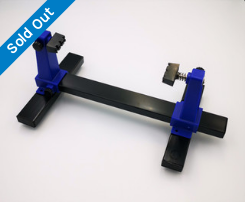What is the material of the clamp's frame?
Using the visual information, answer the question in a single word or phrase.

Steel